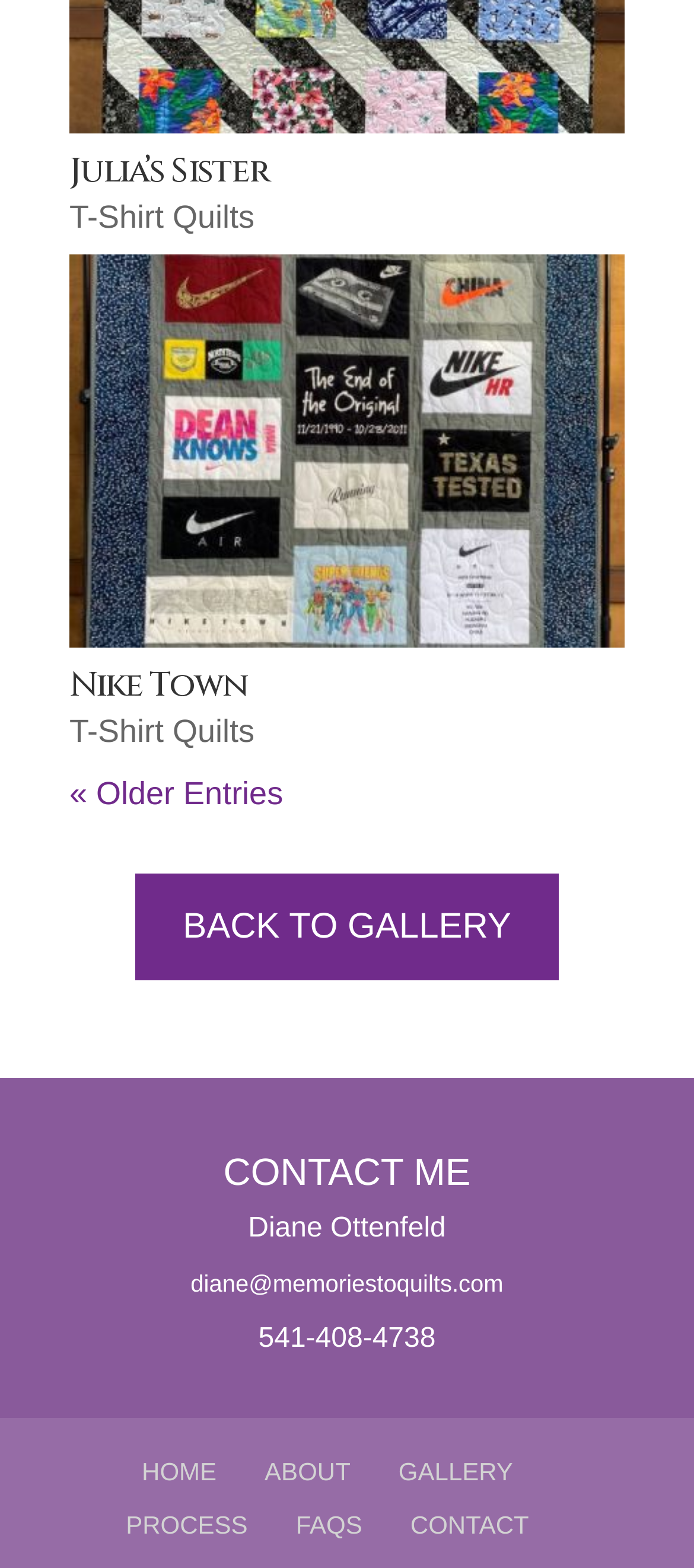Extract the bounding box coordinates of the UI element described: "About". Provide the coordinates in the format [left, top, right, bottom] with values ranging from 0 to 1.

[0.381, 0.82, 0.505, 0.838]